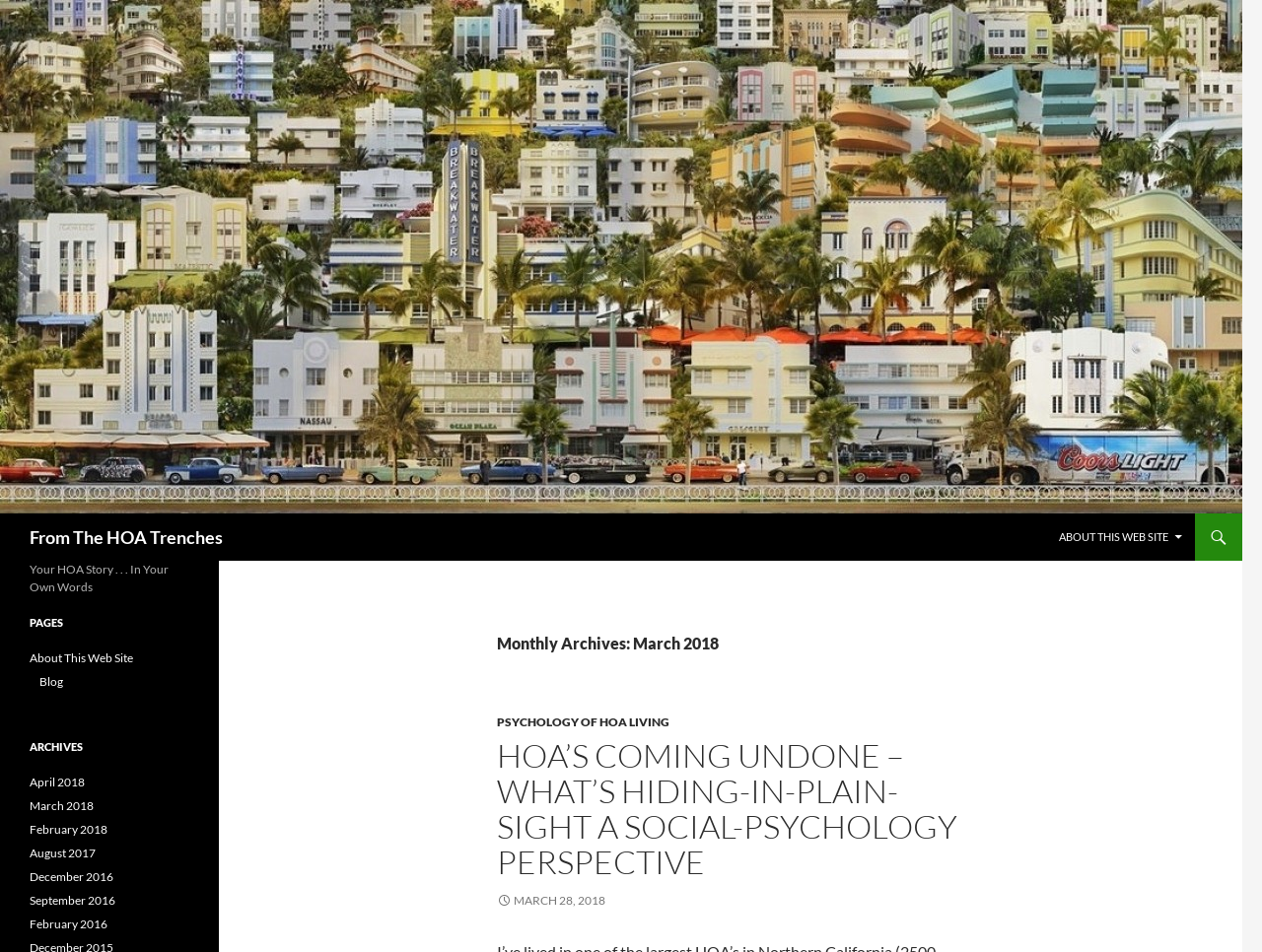Using the webpage screenshot, find the UI element described by March 28, 2018. Provide the bounding box coordinates in the format (top-left x, top-left y, bottom-right x, bottom-right y), ensuring all values are floating point numbers between 0 and 1.

[0.394, 0.938, 0.48, 0.953]